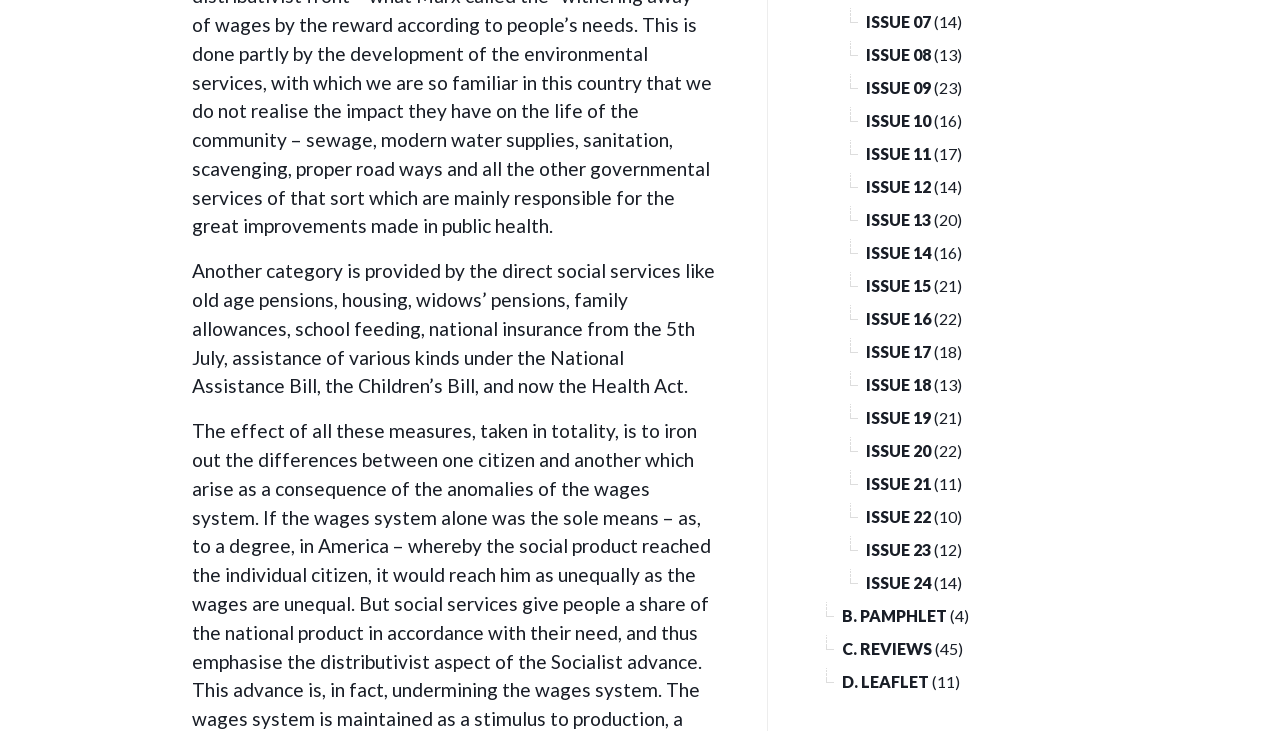What is the category after 'ISSUE' listings?
Answer the question with a detailed explanation, including all necessary information.

After the list of issues, there are four categories listed: 'B. PAMPHLET', 'C. REVIEWS', 'D. LEAFLET', and another category without a label.